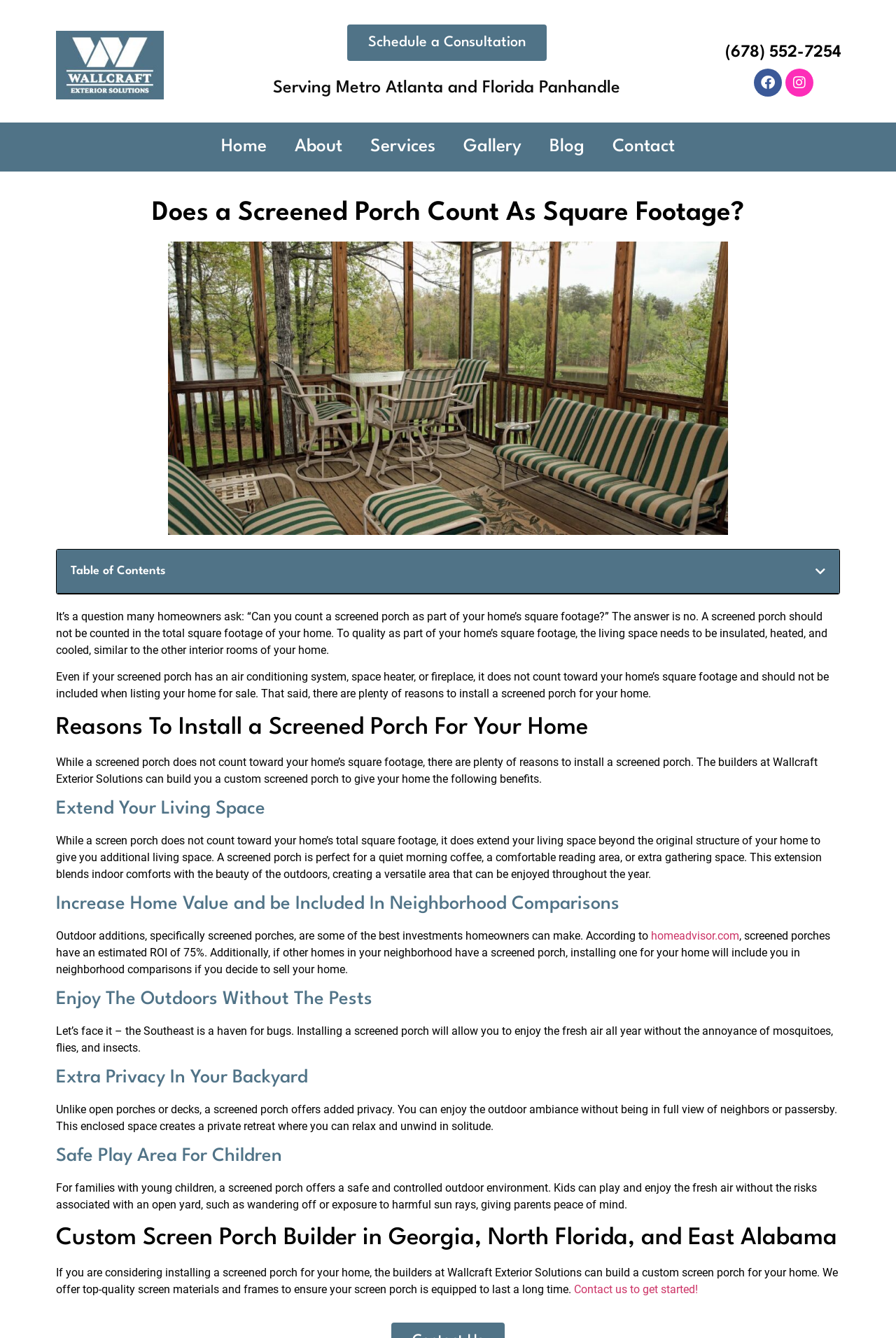Write an elaborate caption that captures the essence of the webpage.

This webpage is about Wallcraft Exterior Solutions, a company that builds custom screened porches. At the top, there is a logo and a navigation menu with links to different sections of the website, including "Home", "About", "Services", "Gallery", "Blog", and "Contact". Below the navigation menu, there is a heading that reads "Does a Screened Porch Count As Square Footage?" followed by a large image.

The main content of the webpage is divided into sections, each with a heading and a block of text. The first section explains that a screened porch does not count towards a home's total square footage, but it can still extend the living space of a home. The next section lists reasons to install a screened porch, including extending living space, increasing home value, enjoying the outdoors without pests, having extra privacy, and providing a safe play area for children.

Each of these reasons is explained in more detail in subsequent sections, with headings and blocks of text. There are also links to external sources, such as homeadvisor.com, to support the claims made on the webpage. At the bottom of the page, there is a call-to-action link to "Contact us to get started!" and a heading that reads "Custom Screen Porch Builder in Georgia, North Florida, and East Alabama".

Throughout the webpage, there are several images, including a logo, a large image at the top, and possibly other images scattered throughout the content. There are also social media links to Facebook and Instagram. The overall layout is organized and easy to follow, with clear headings and concise text.